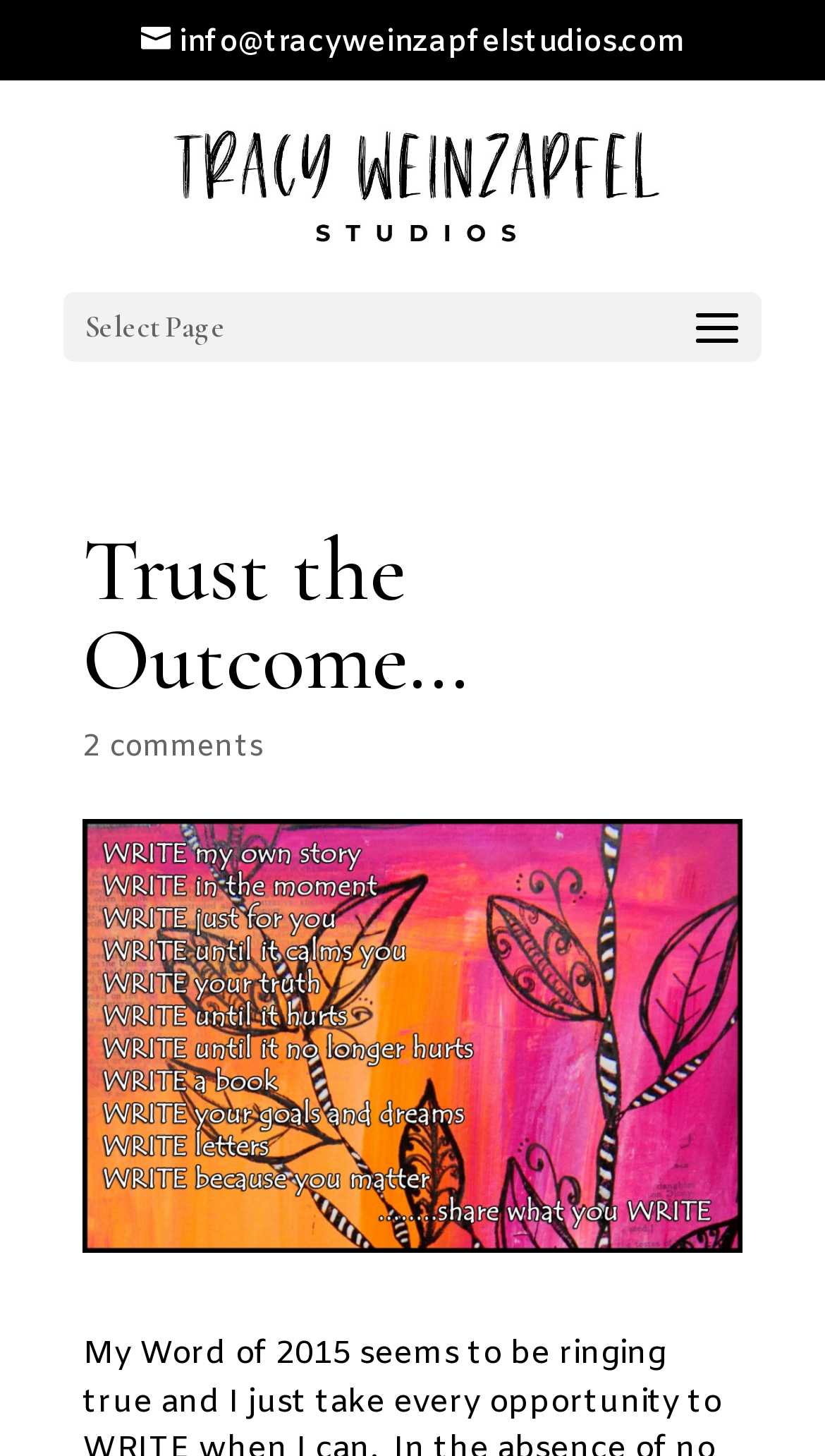From the webpage screenshot, identify the region described by 2 comments. Provide the bounding box coordinates as (top-left x, top-left y, bottom-right x, bottom-right y), with each value being a floating point number between 0 and 1.

[0.1, 0.5, 0.321, 0.528]